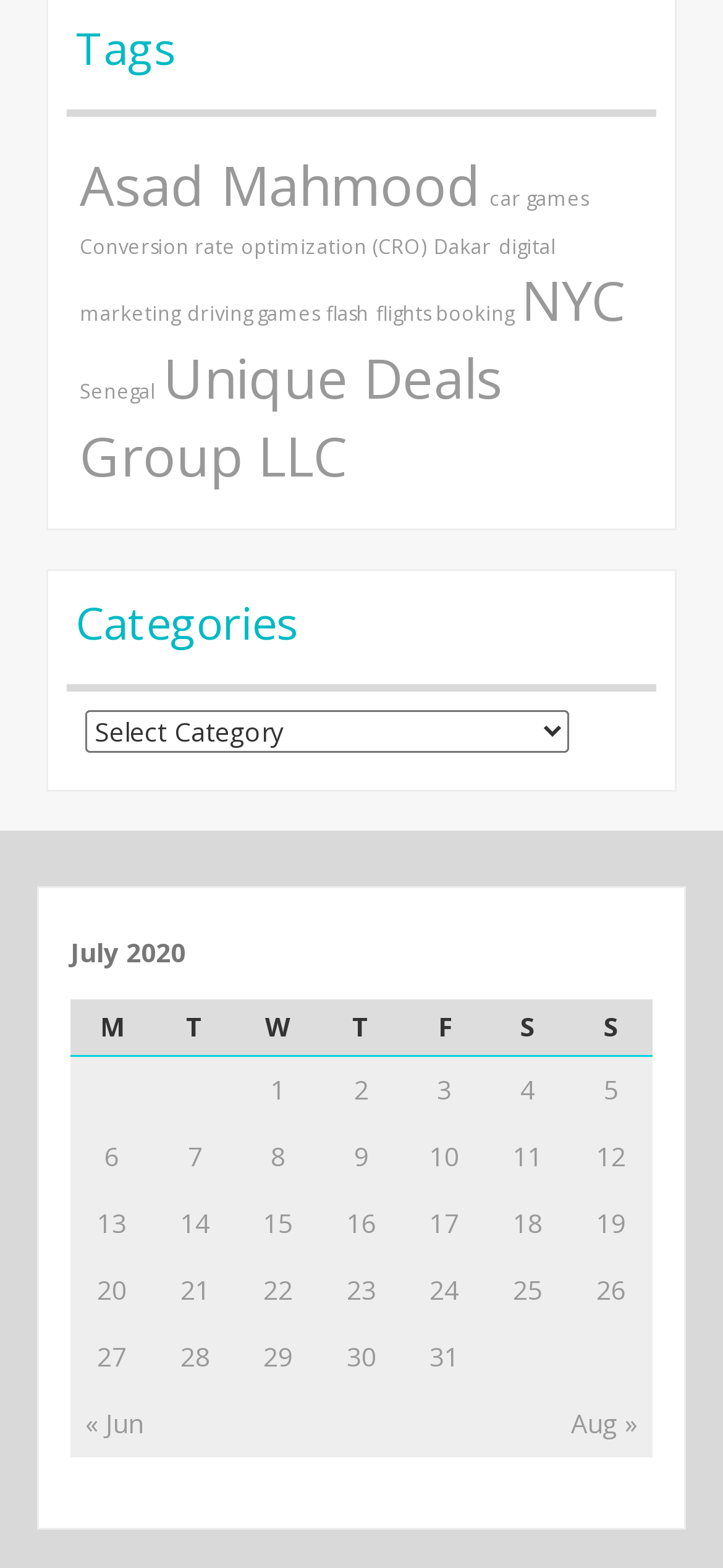Using the description "9", locate and provide the bounding box of the UI element.

[0.49, 0.726, 0.51, 0.749]